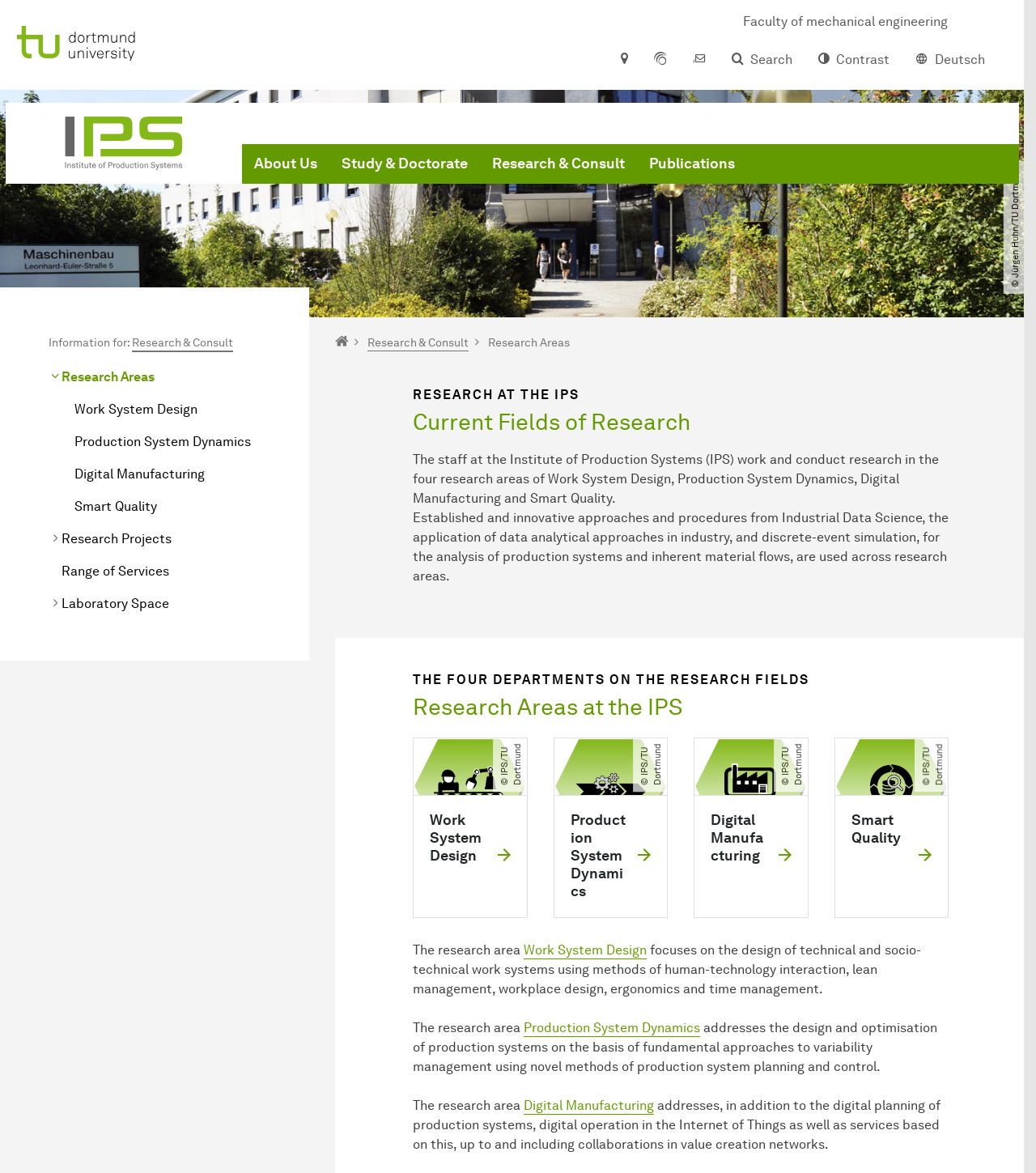Find the bounding box coordinates of the element to click in order to complete this instruction: "Go to the home page". The bounding box coordinates must be four float numbers between 0 and 1, denoted as [left, top, right, bottom].

[0.016, 0.022, 0.212, 0.052]